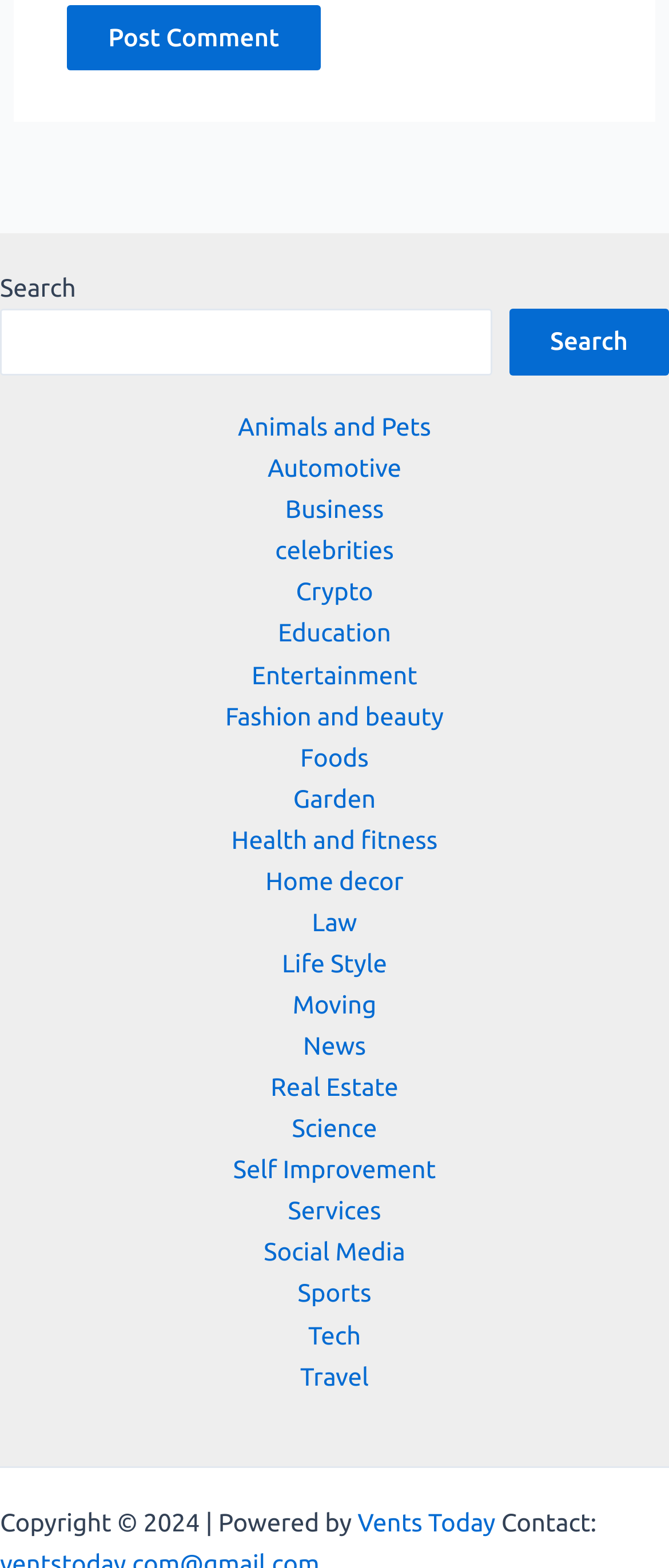Locate the bounding box coordinates of the element's region that should be clicked to carry out the following instruction: "Click on Sports". The coordinates need to be four float numbers between 0 and 1, i.e., [left, top, right, bottom].

[0.445, 0.815, 0.555, 0.834]